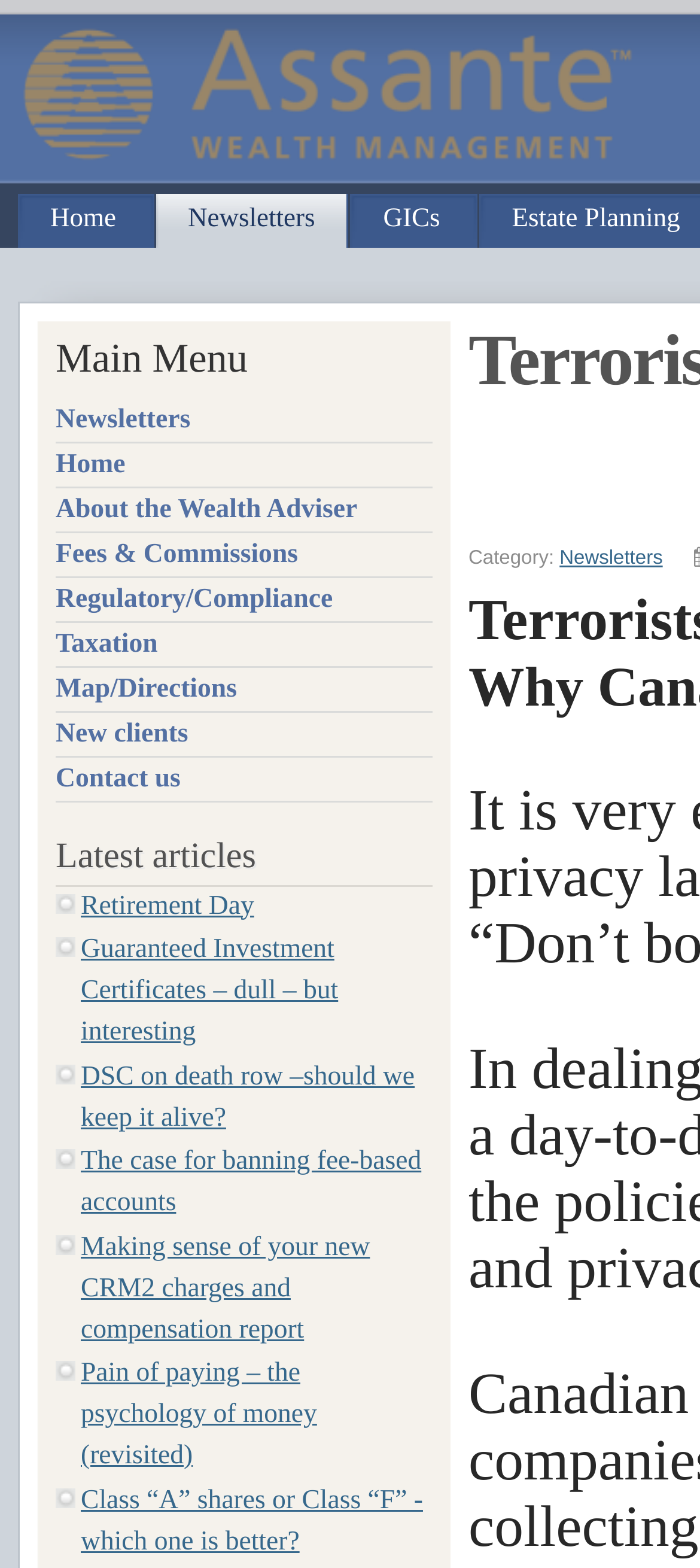Locate the bounding box coordinates of the element that should be clicked to fulfill the instruction: "View the Latest articles section".

[0.079, 0.534, 0.618, 0.565]